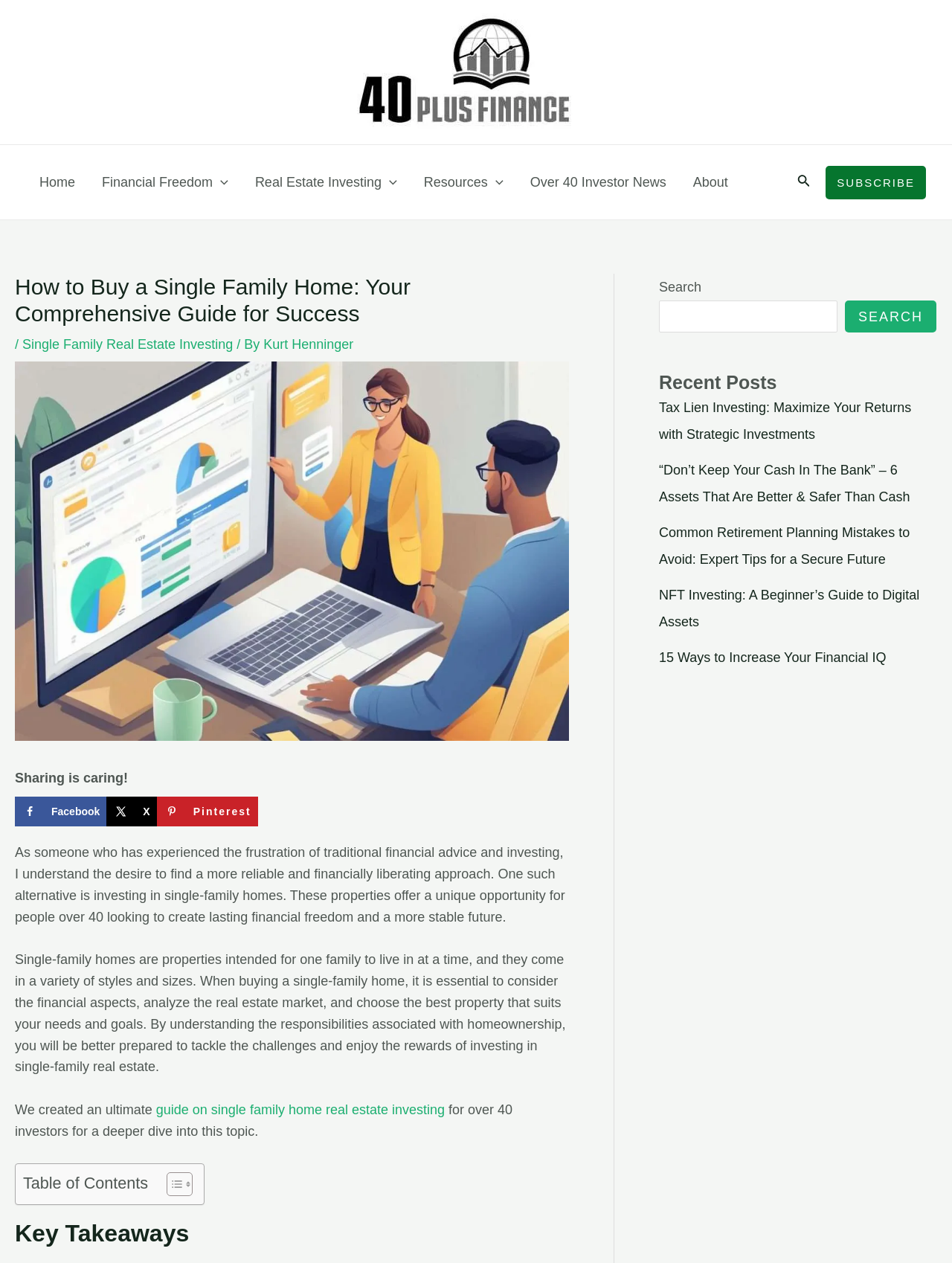Determine the bounding box coordinates of the target area to click to execute the following instruction: "Subscribe to the newsletter."

[0.867, 0.131, 0.973, 0.158]